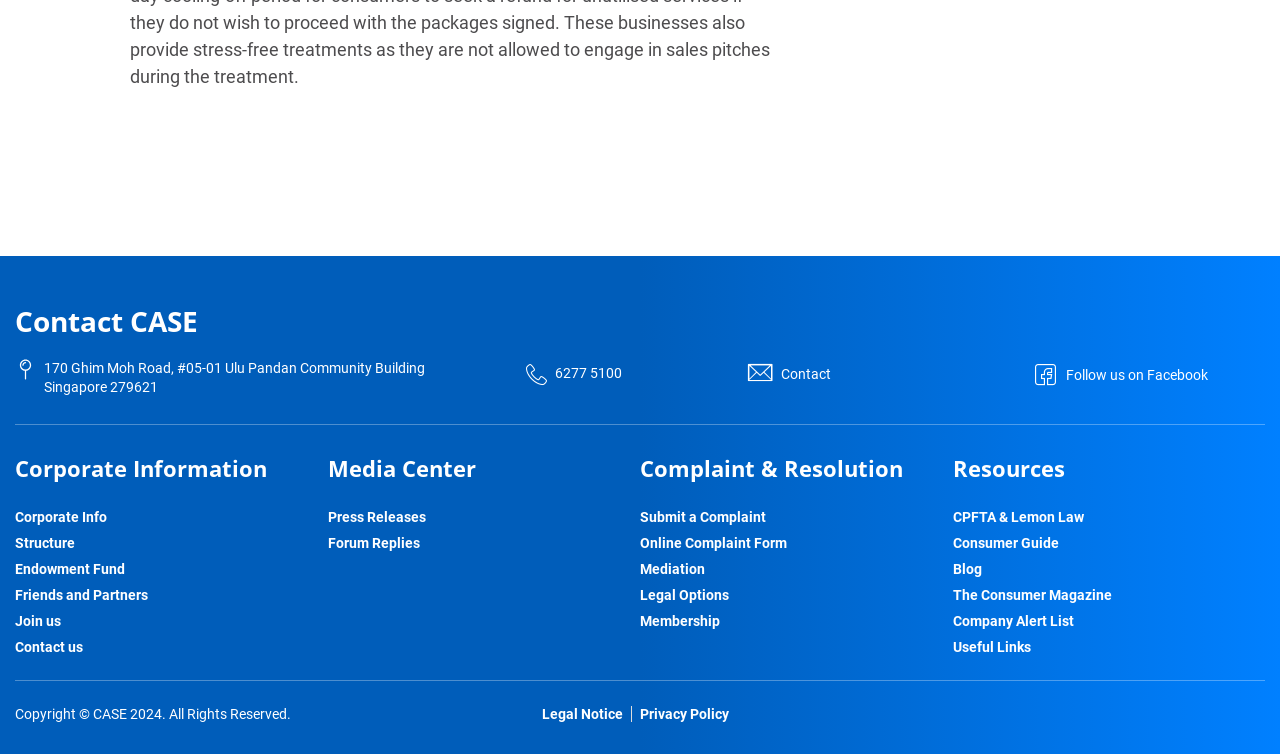Can you find the bounding box coordinates of the area I should click to execute the following instruction: "Submit a Complaint"?

[0.5, 0.668, 0.744, 0.703]